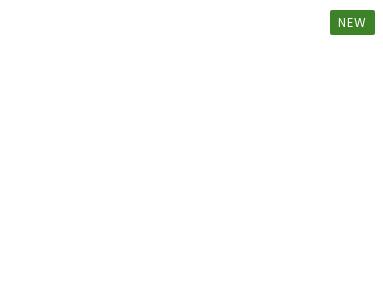What is the total area of the property?
Provide a fully detailed and comprehensive answer to the question.

The property listing provides the total area of the residential home as 1,342 square feet, which is a vital detail for buyers to assess the property's size and layout.